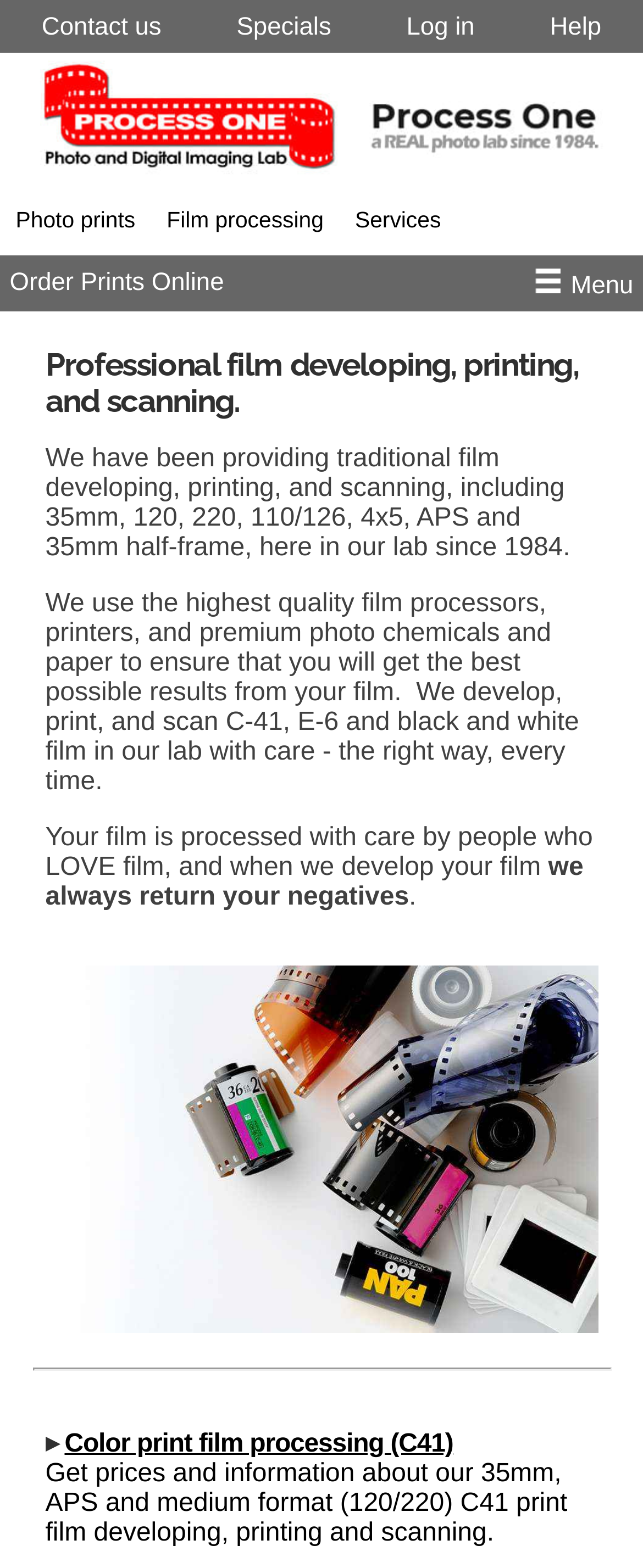Provide a short, one-word or phrase answer to the question below:
What is the orientation of the separator element?

Horizontal